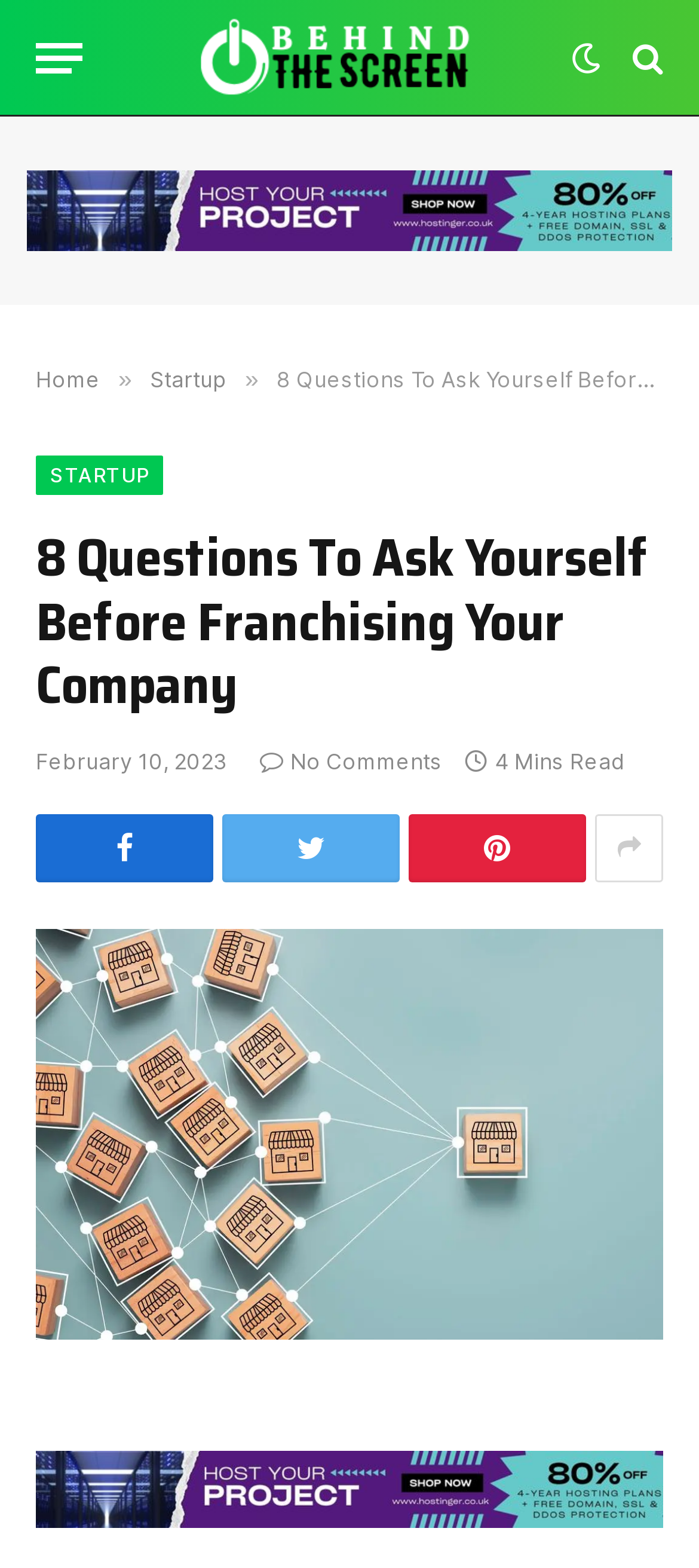Please provide the bounding box coordinates in the format (top-left x, top-left y, bottom-right x, bottom-right y). Remember, all values are floating point numbers between 0 and 1. What is the bounding box coordinate of the region described as: title="Behind The Screen"

[0.195, 0.0, 0.767, 0.074]